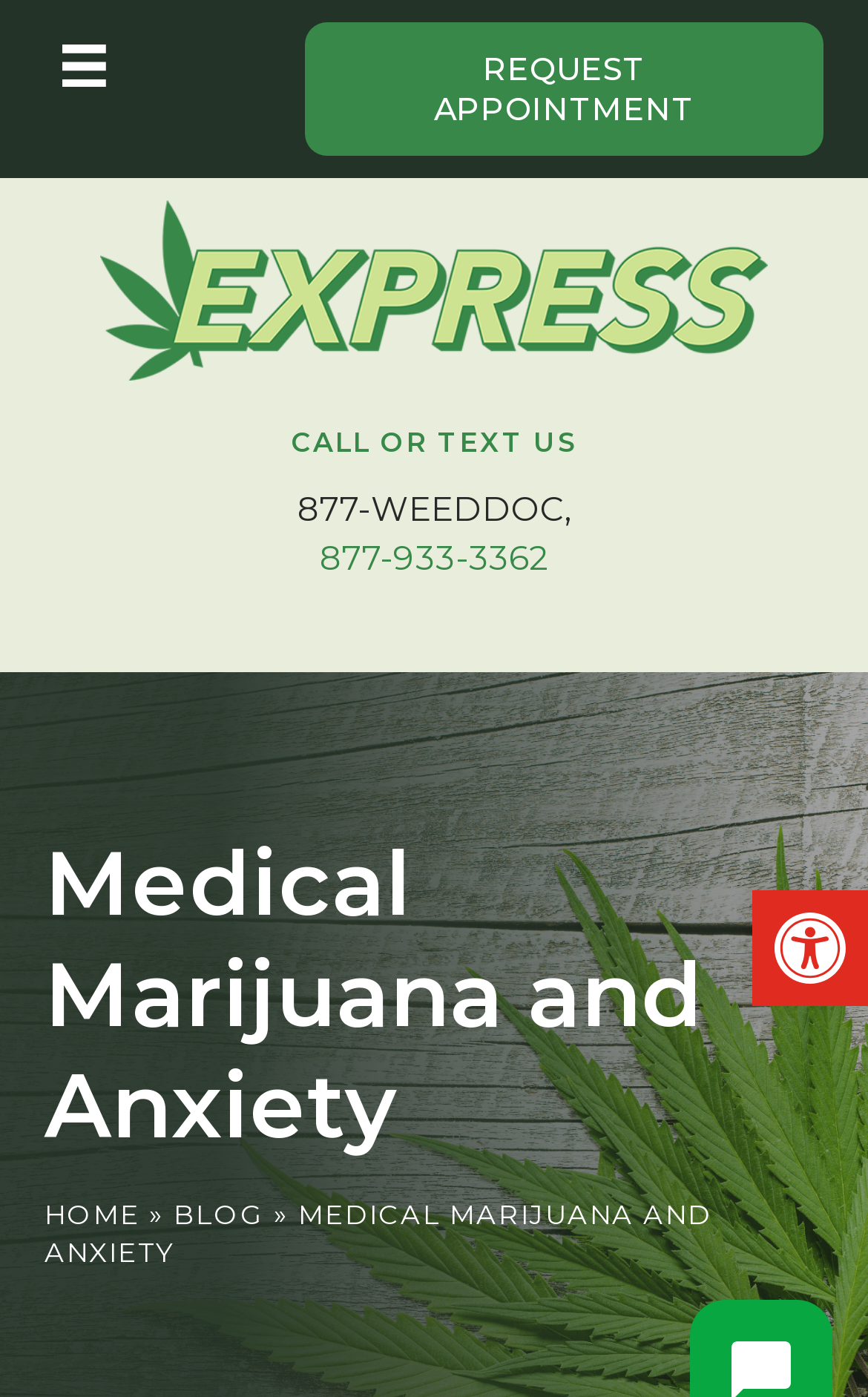Extract the bounding box coordinates of the UI element described by: "Request Appointment". The coordinates should include four float numbers ranging from 0 to 1, e.g., [left, top, right, bottom].

[0.351, 0.016, 0.949, 0.112]